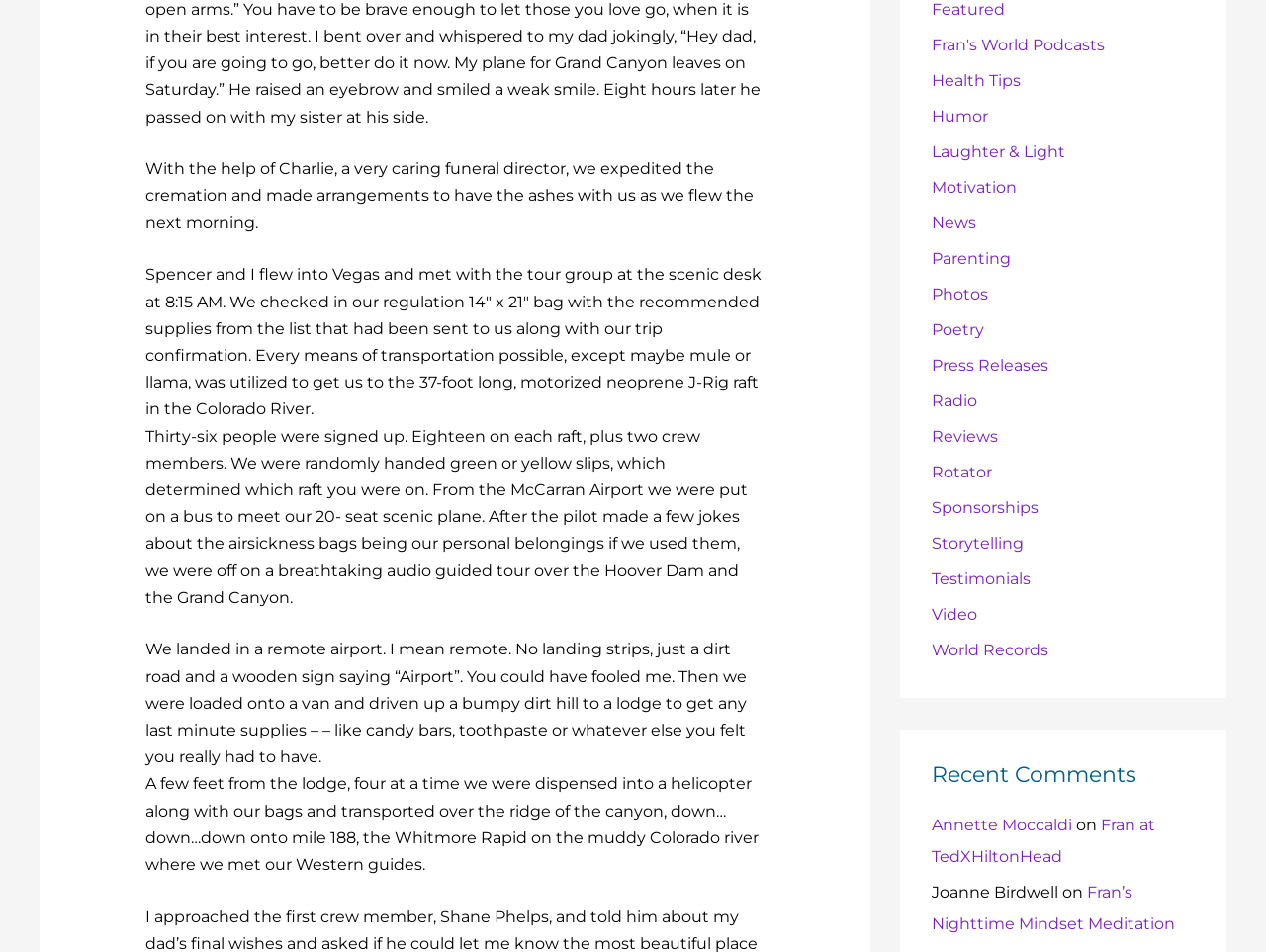Identify the bounding box for the described UI element: "Radio".

[0.736, 0.412, 0.772, 0.431]